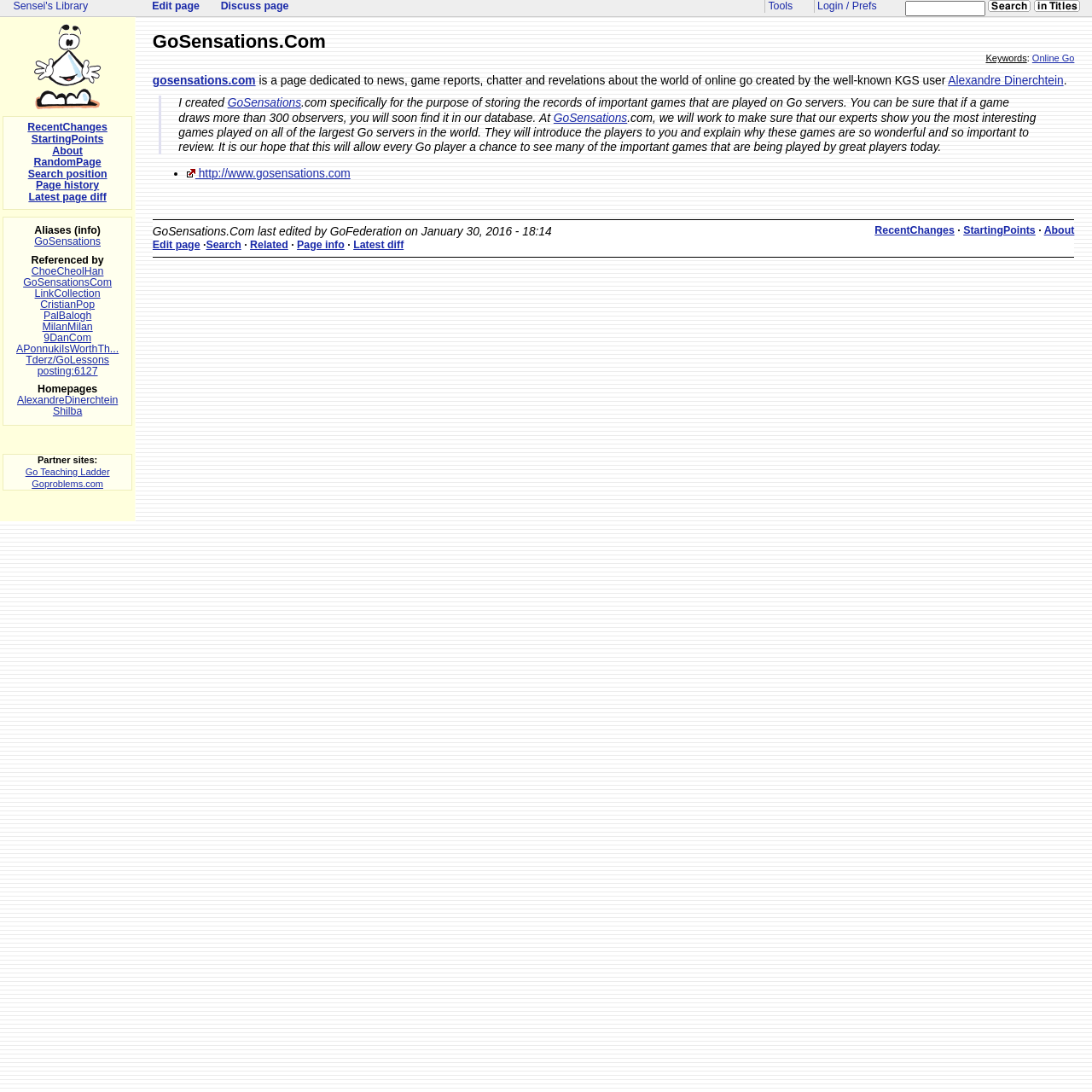Provide the bounding box coordinates for the area that should be clicked to complete the instruction: "Search for something".

[0.829, 0.001, 0.902, 0.015]